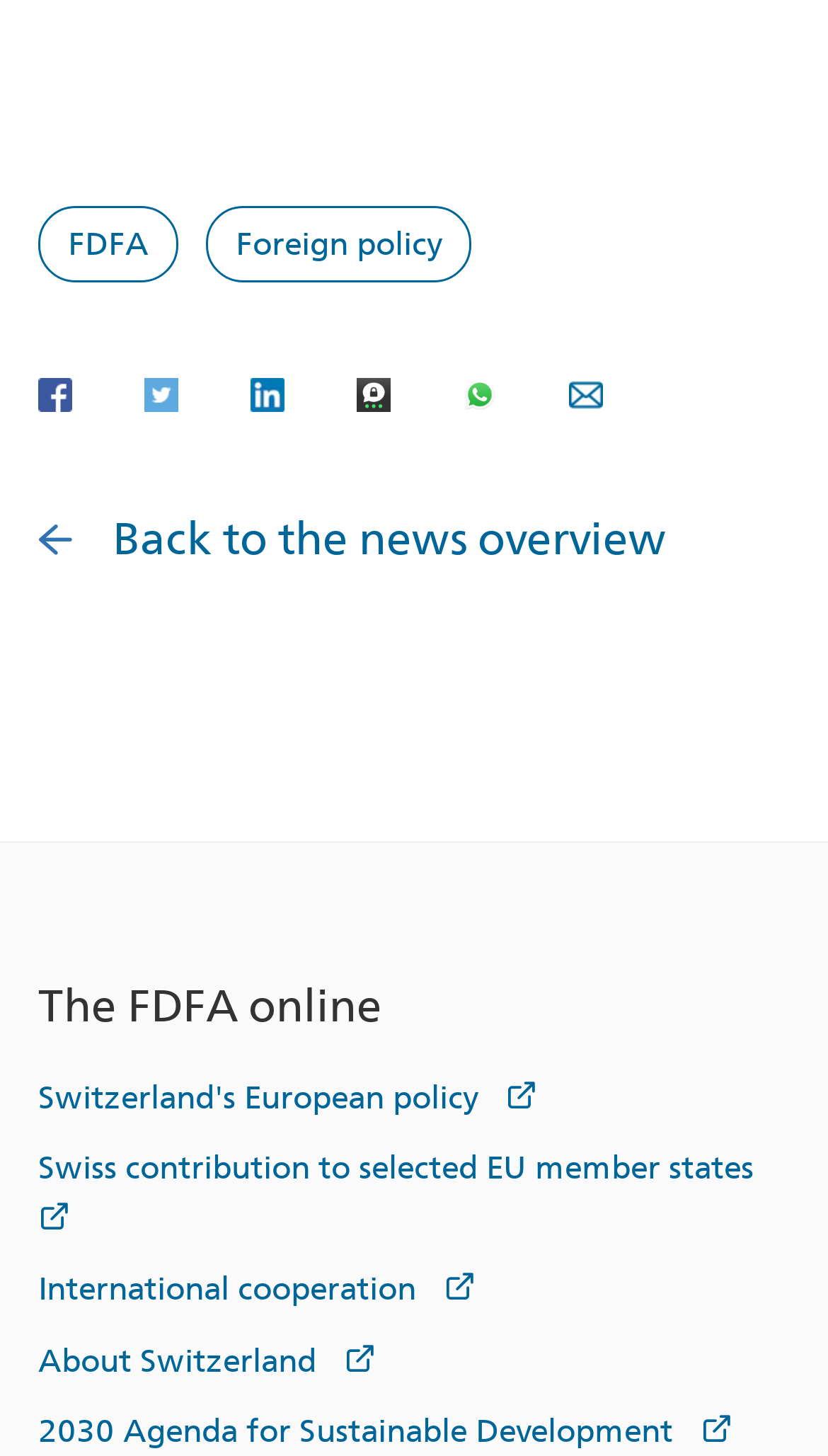What is the first social media link available?
Please provide a comprehensive answer based on the contents of the image.

I looked at the social media links available on the webpage and found that the first social media link is Facebook.